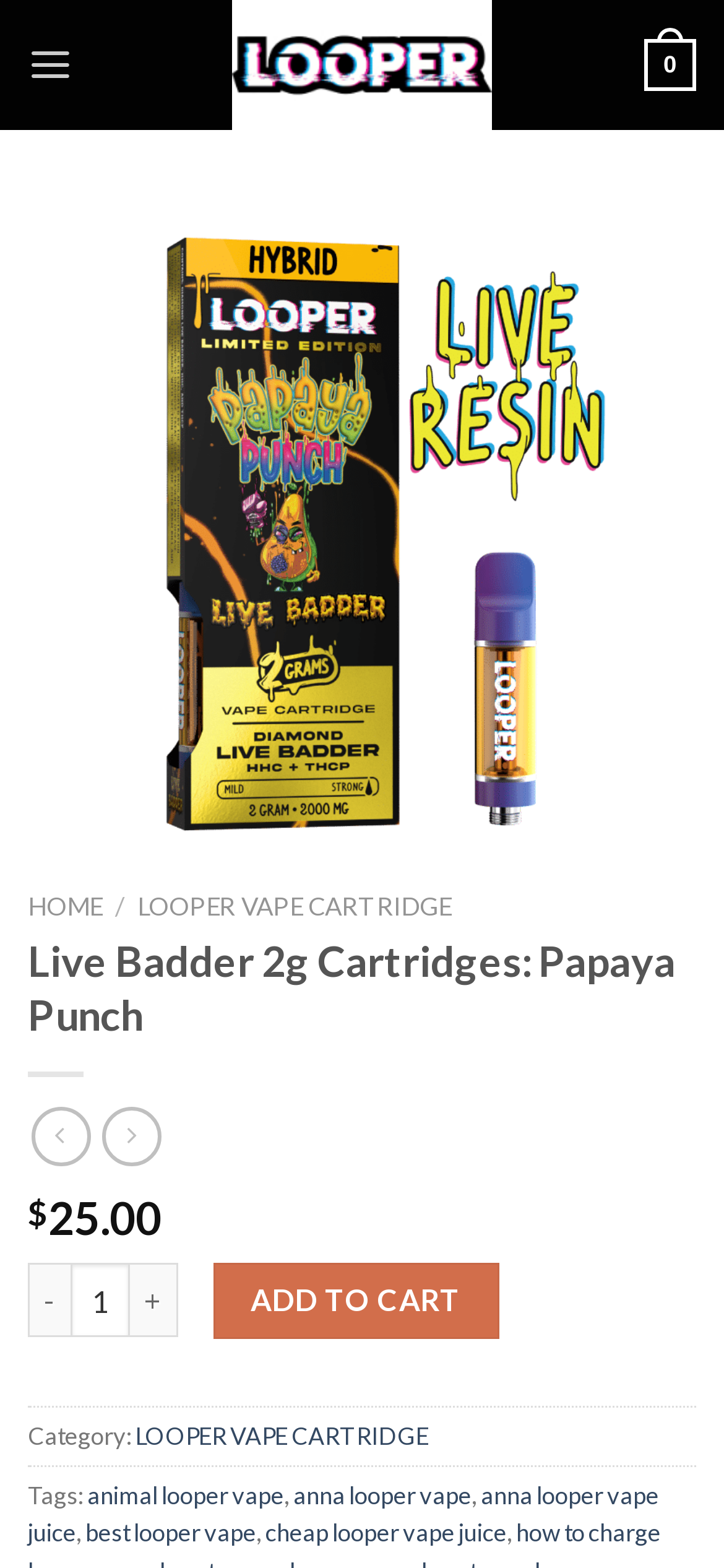Please specify the bounding box coordinates of the element that should be clicked to execute the given instruction: 'Click on ADD TO CART button'. Ensure the coordinates are four float numbers between 0 and 1, expressed as [left, top, right, bottom].

[0.295, 0.806, 0.689, 0.853]